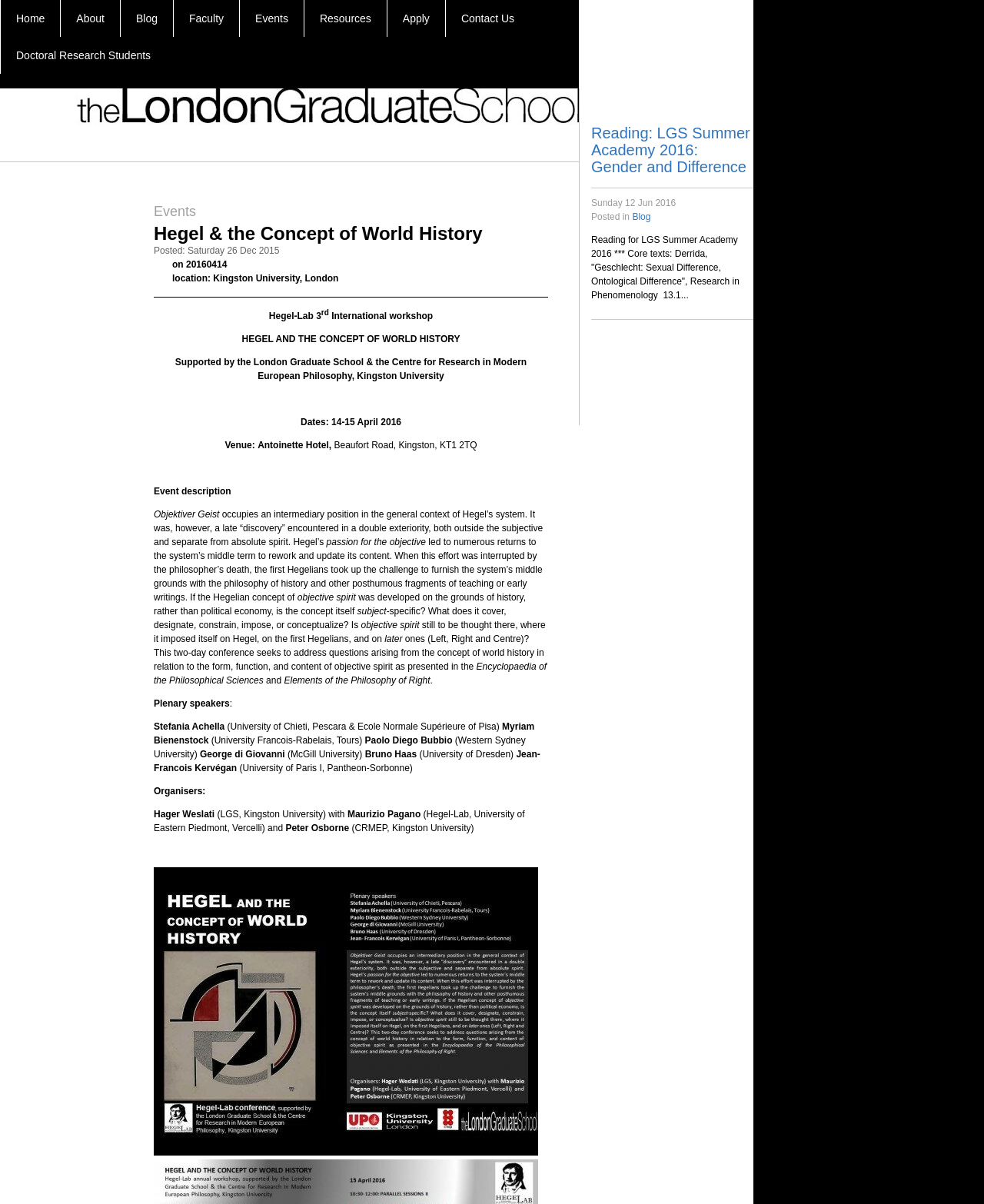Find the bounding box coordinates of the clickable area that will achieve the following instruction: "Click on the 'Home' link".

[0.001, 0.0, 0.061, 0.031]